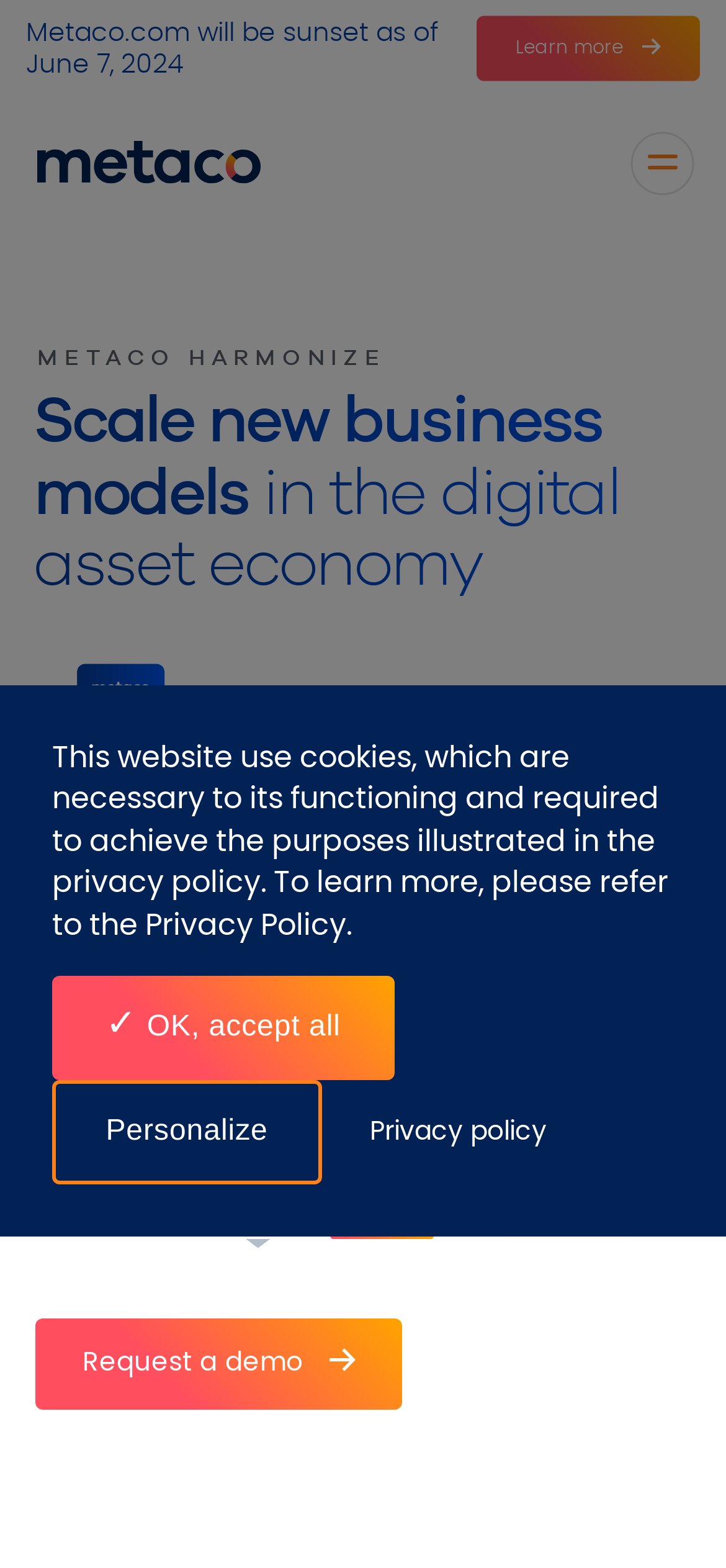Locate the bounding box coordinates of the element to click to perform the following action: 'Request a demo of Harmonize platform'. The coordinates should be given as four float values between 0 and 1, in the form of [left, top, right, bottom].

[0.049, 0.84, 0.555, 0.898]